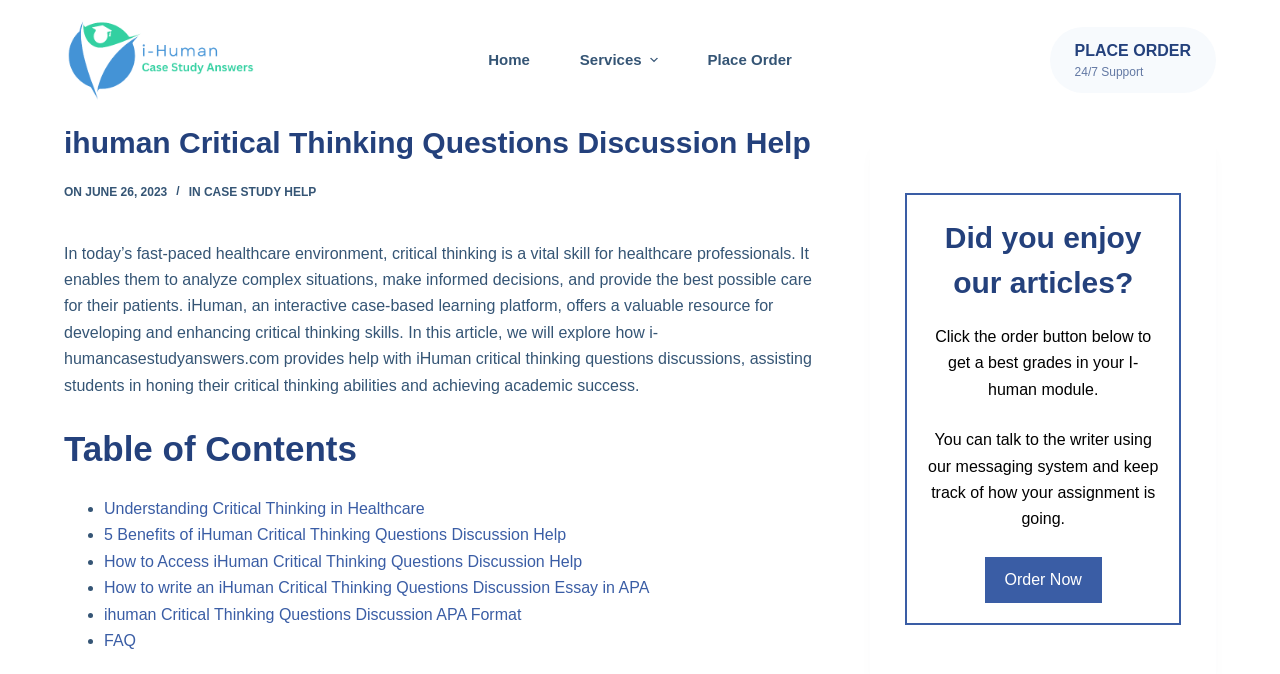Identify the coordinates of the bounding box for the element described below: "Understanding Critical Thinking in Healthcare". Return the coordinates as four float numbers between 0 and 1: [left, top, right, bottom].

[0.081, 0.742, 0.332, 0.767]